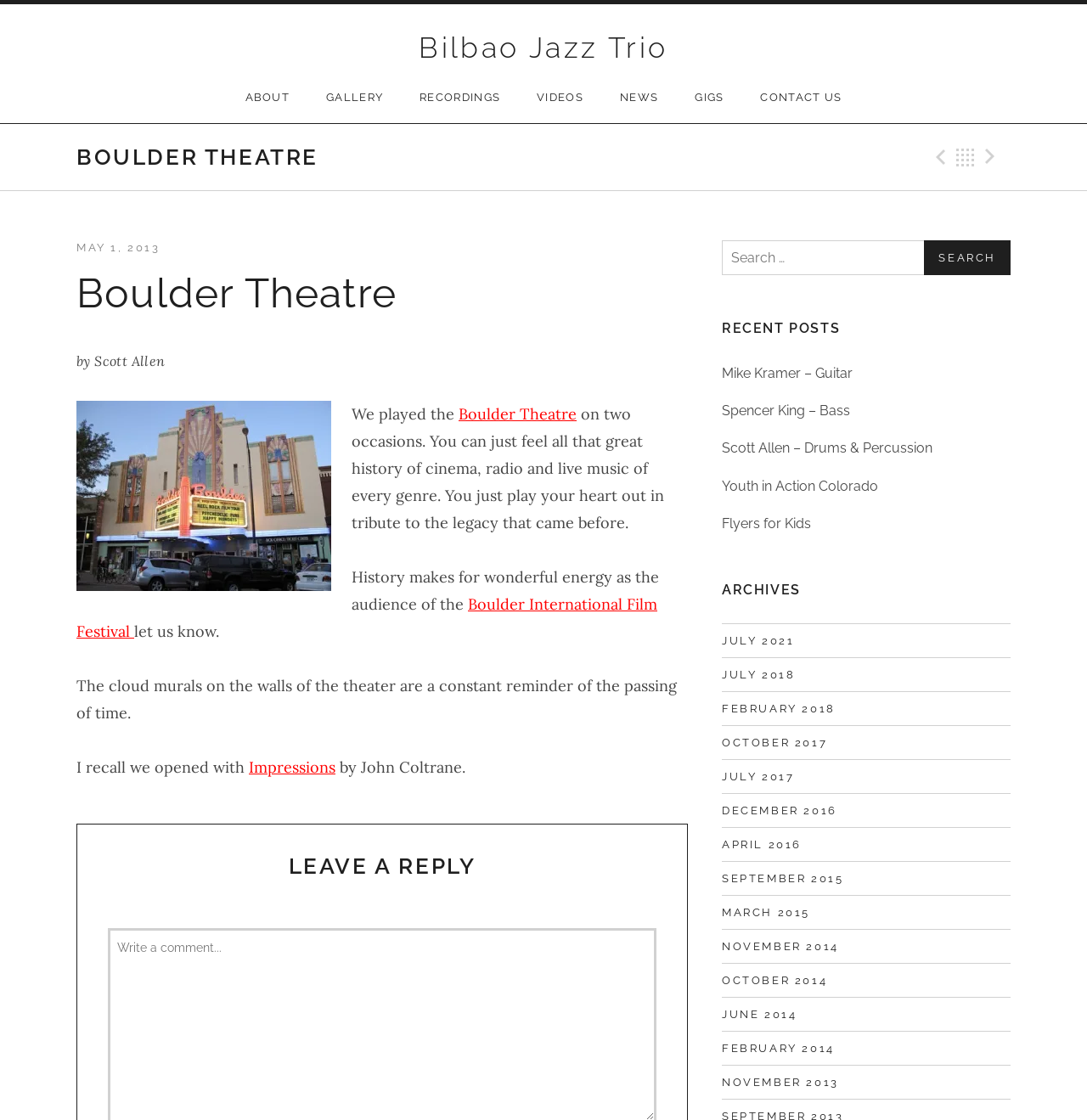Could you indicate the bounding box coordinates of the region to click in order to complete this instruction: "View the GALLERY".

[0.284, 0.064, 0.368, 0.11]